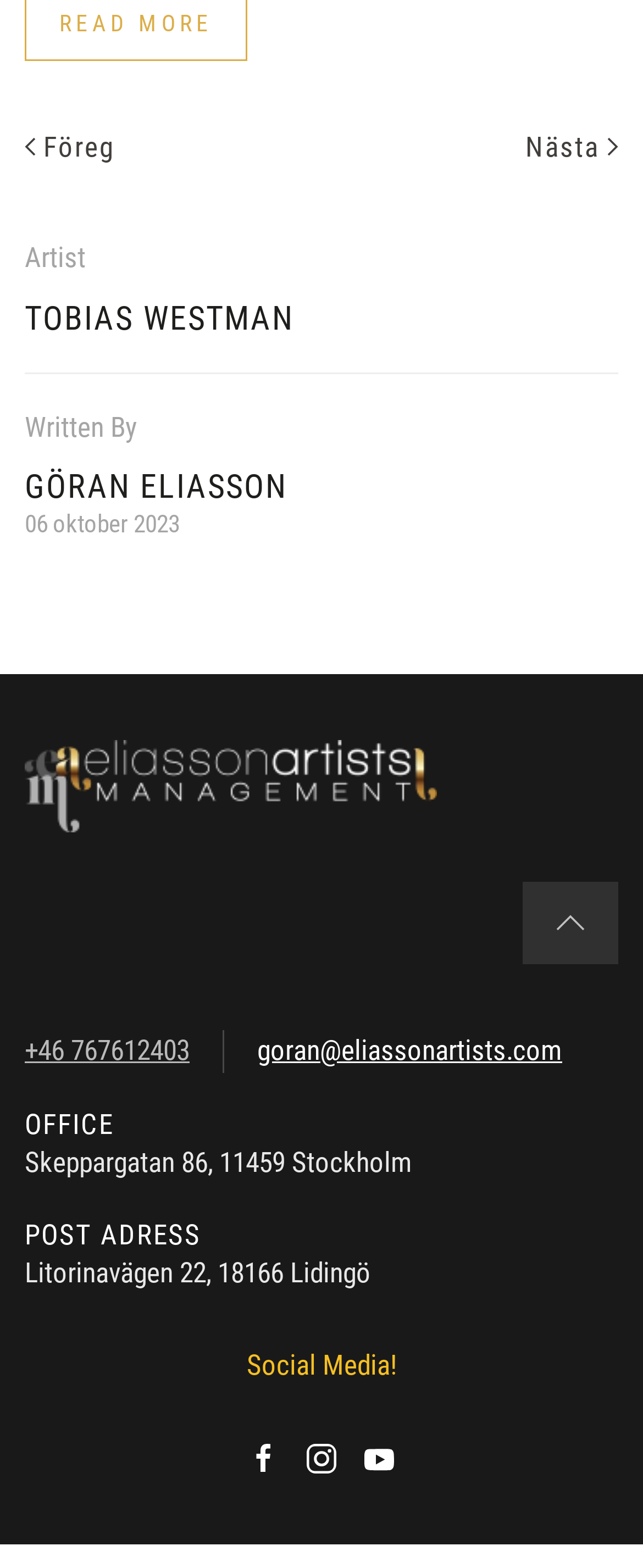Determine the bounding box coordinates for the HTML element mentioned in the following description: "aria-label="Back to top"". The coordinates should be a list of four floats ranging from 0 to 1, represented as [left, top, right, bottom].

[0.813, 0.562, 0.962, 0.615]